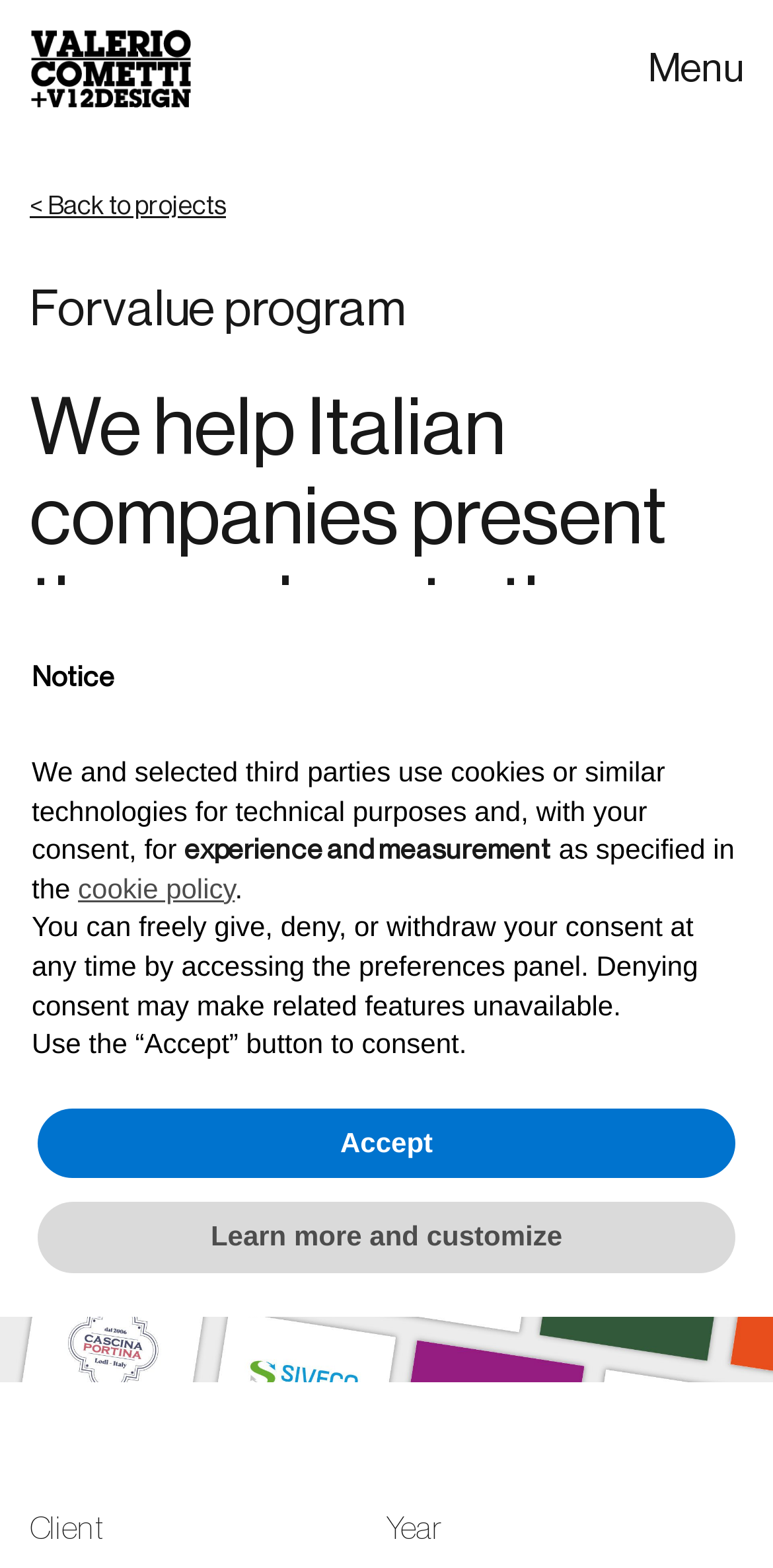Determine the bounding box coordinates for the HTML element described here: "< Back to projects".

[0.038, 0.115, 0.292, 0.149]